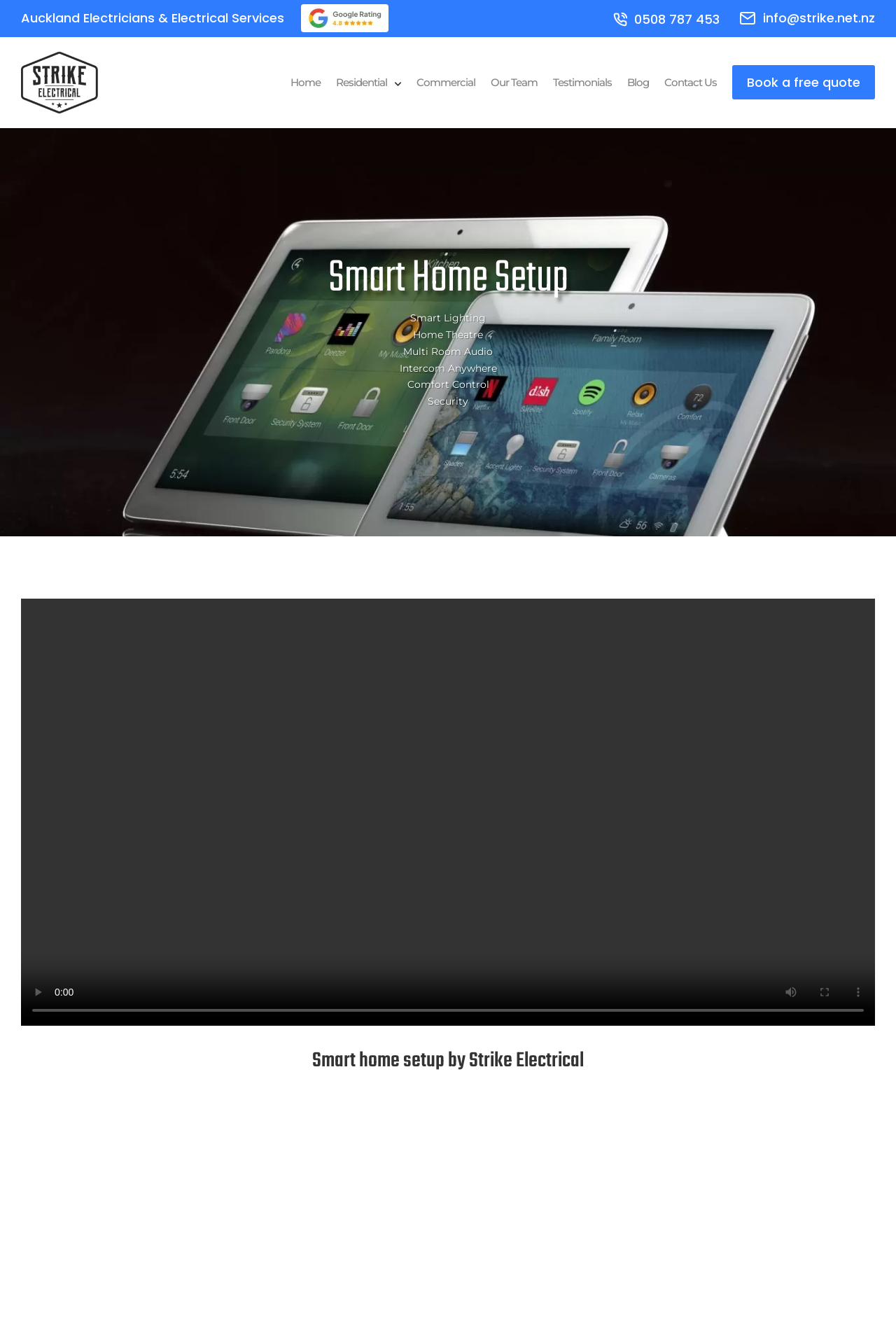Please analyze the image and provide a thorough answer to the question:
What services does Strike Electrical offer?

I found the services offered by Strike Electrical by looking at the StaticText elements within the LayoutTable element, which include 'Smart Lighting', 'Home Theatre', 'Multi Room Audio', and others.